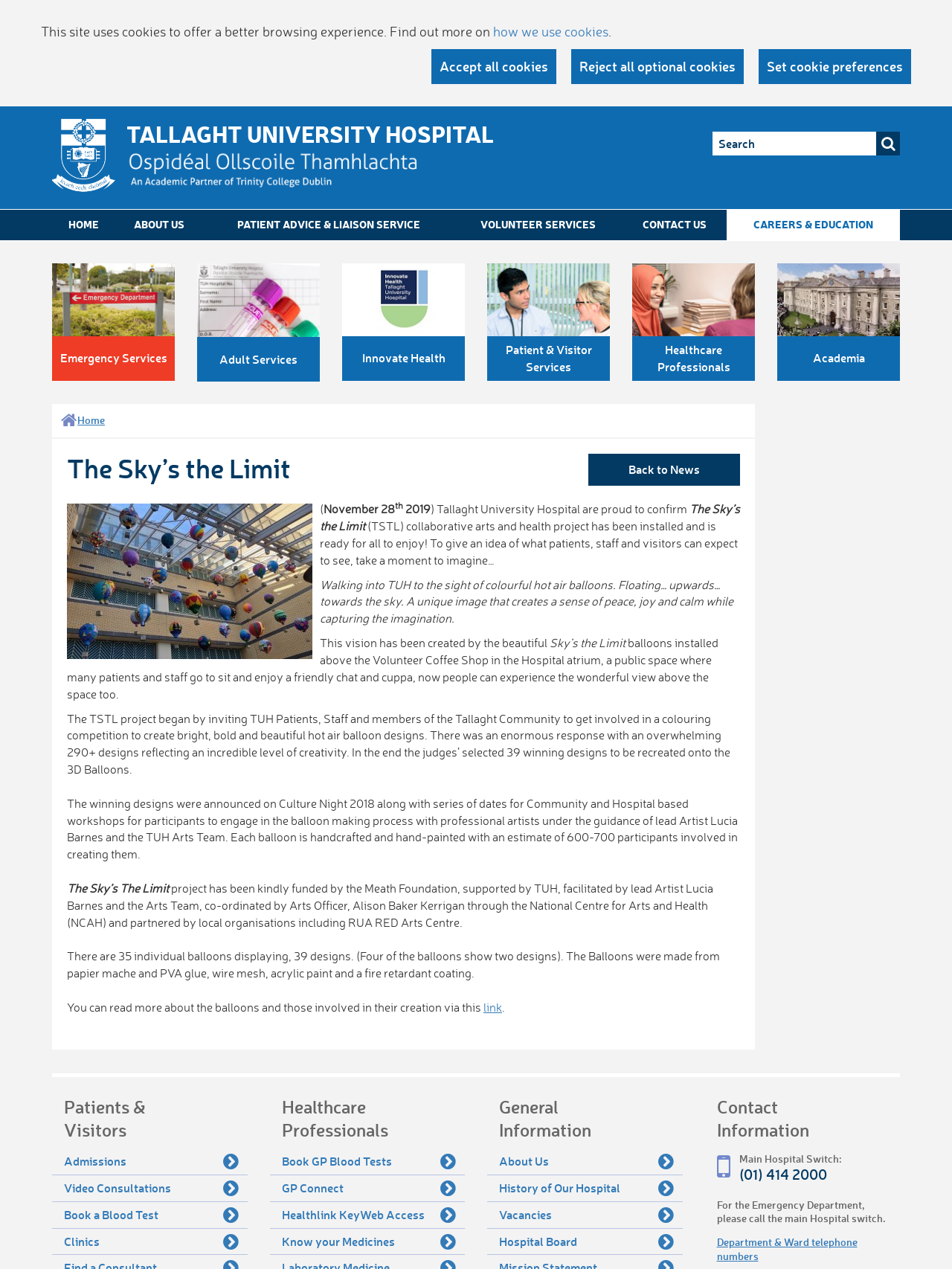Find the bounding box coordinates of the clickable area that will achieve the following instruction: "Call the Main Hospital Switch".

[0.753, 0.918, 0.933, 0.932]